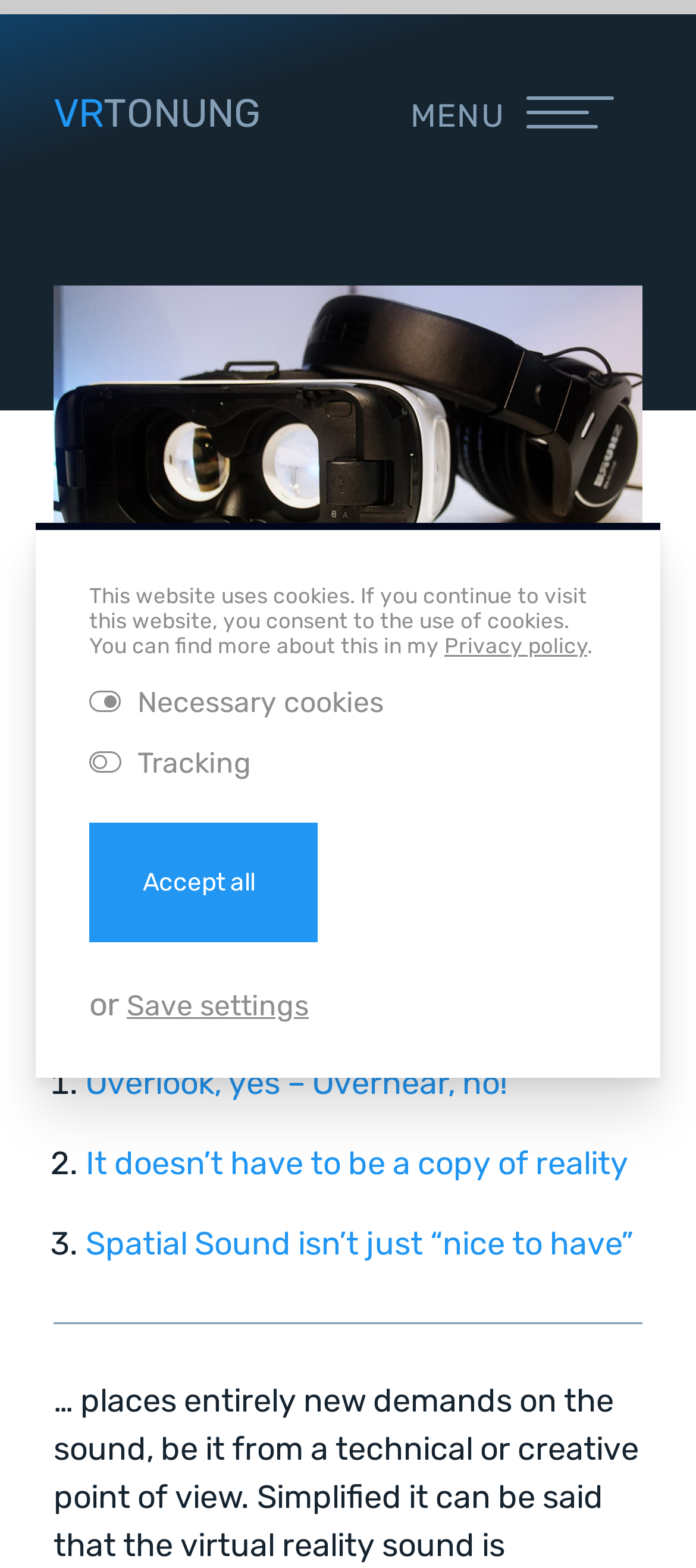Use a single word or phrase to answer this question: 
How many list markers are in the content section?

3